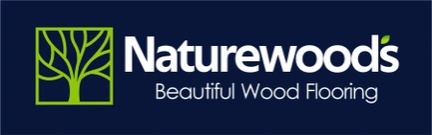Provide an in-depth description of all elements within the image.

The image showcases the logo of Naturewoods, a brand that specializes in beautiful wood flooring. The design features the brand name "Naturewoods" prominently displayed in a modern, bold font, complemented by a stylized green tree graphic that emphasizes the brand's connection to nature. Below the name, the tagline "Beautiful Wood Flooring" is presented in a softer, lighter font, reinforcing the brand's focus on high-quality, aesthetically pleasing wood flooring options. The background is a deep navy blue, which contrasts sharply with the bright green tree and white text, creating a visually appealing and professional look. This logo reflects a commitment to sustainability and craftsmanship in the flooring industry.